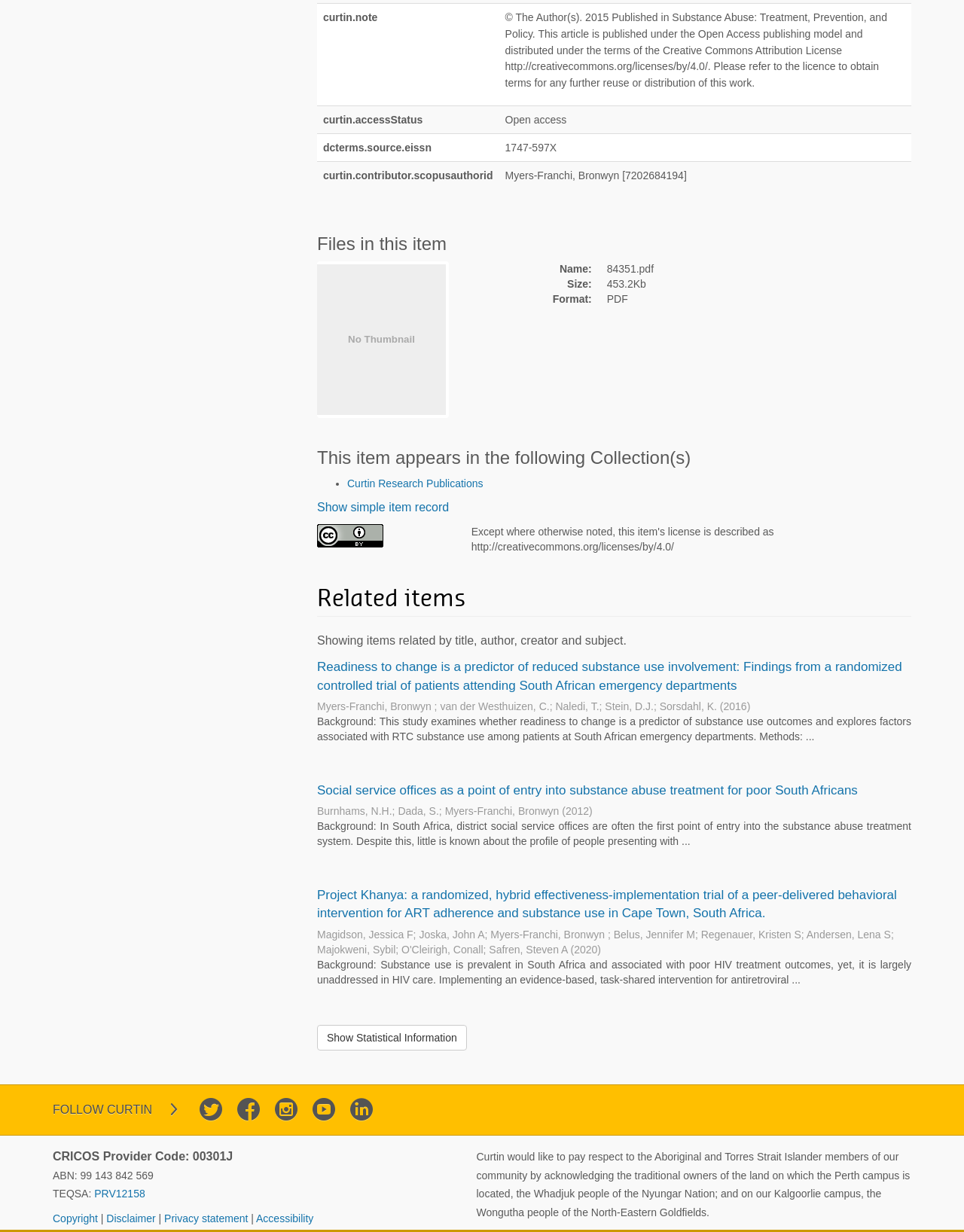What is the size of the file?
Answer the question with a single word or phrase derived from the image.

453.2Kb